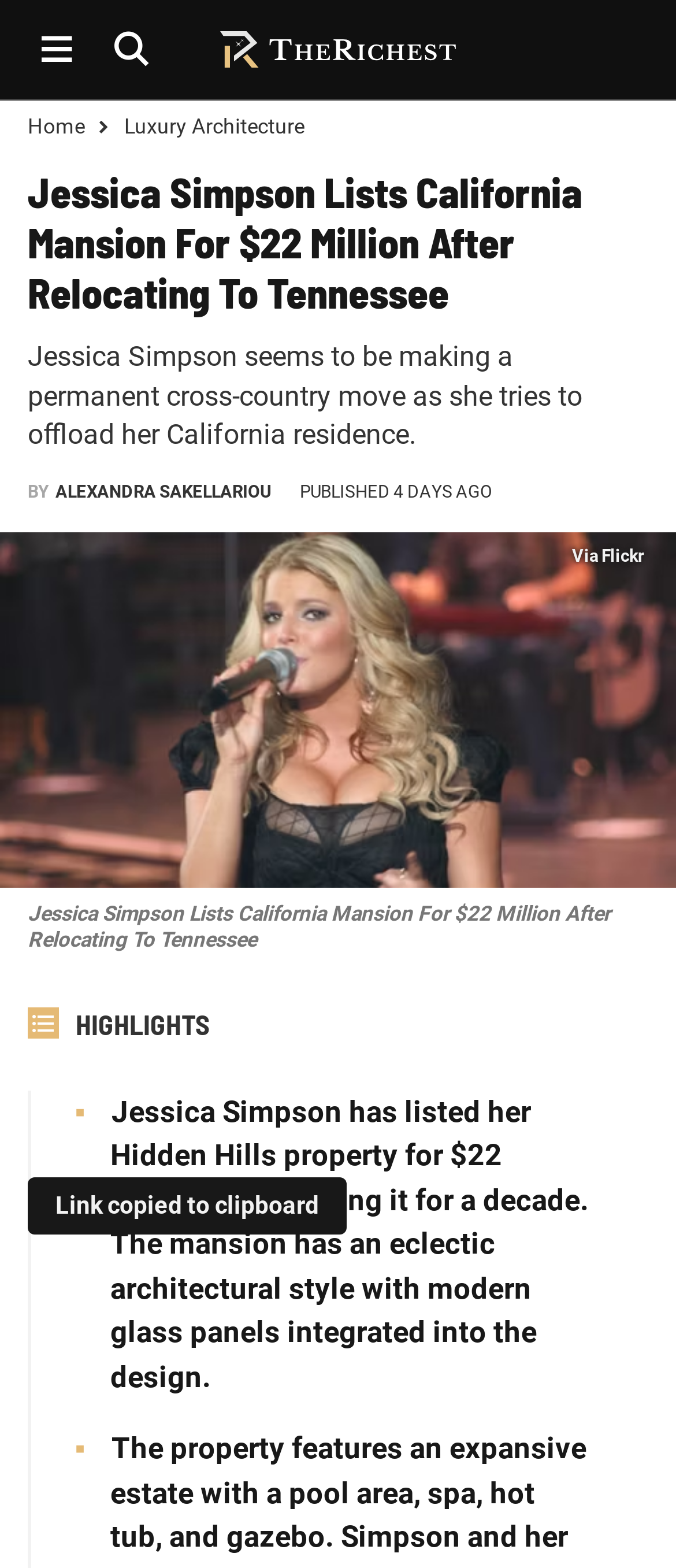From the element description Home, predict the bounding box coordinates of the UI element. The coordinates must be specified in the format (top-left x, top-left y, bottom-right x, bottom-right y) and should be within the 0 to 1 range.

[0.041, 0.073, 0.126, 0.088]